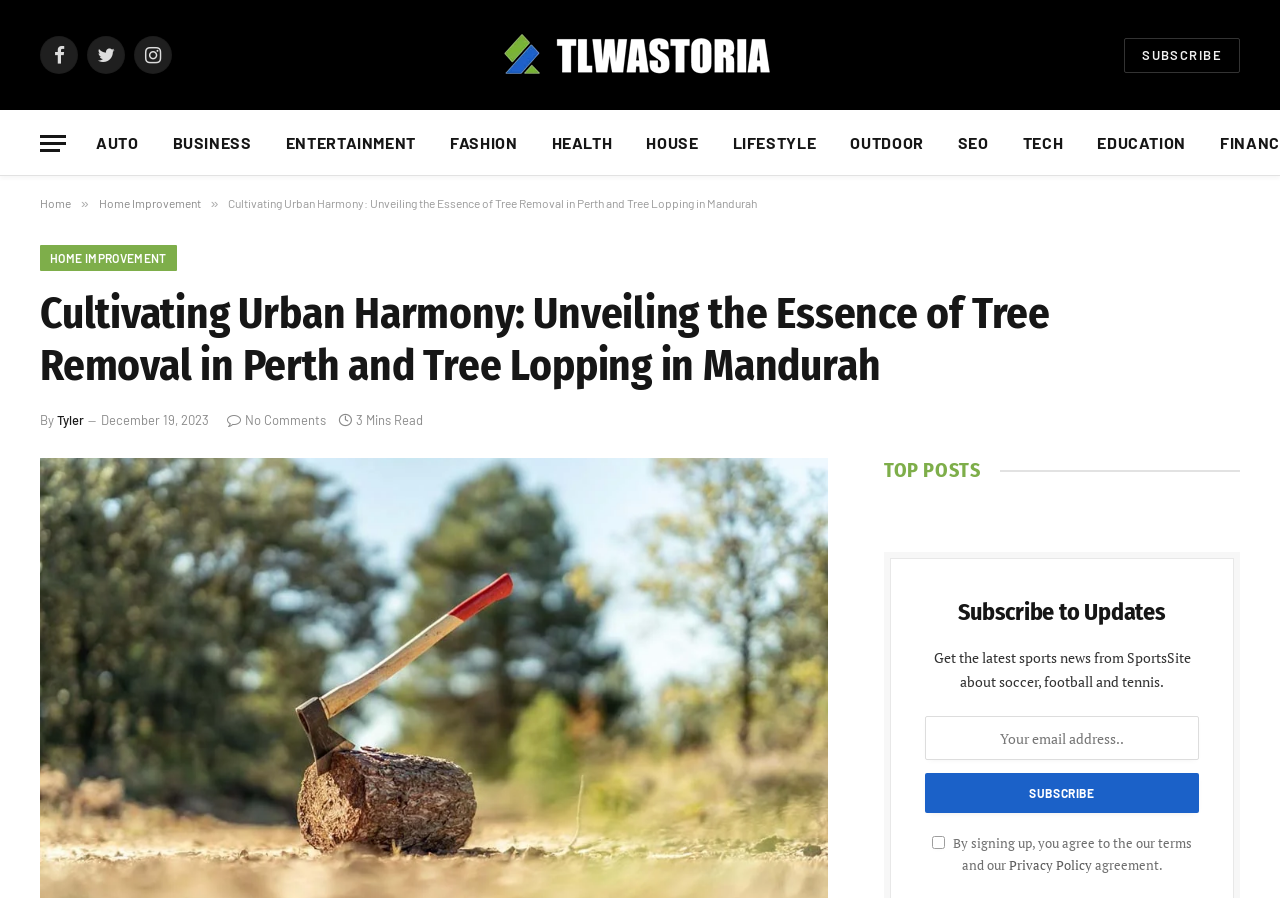Give a one-word or short phrase answer to this question: 
How many minutes does it take to read this article?

3 Mins